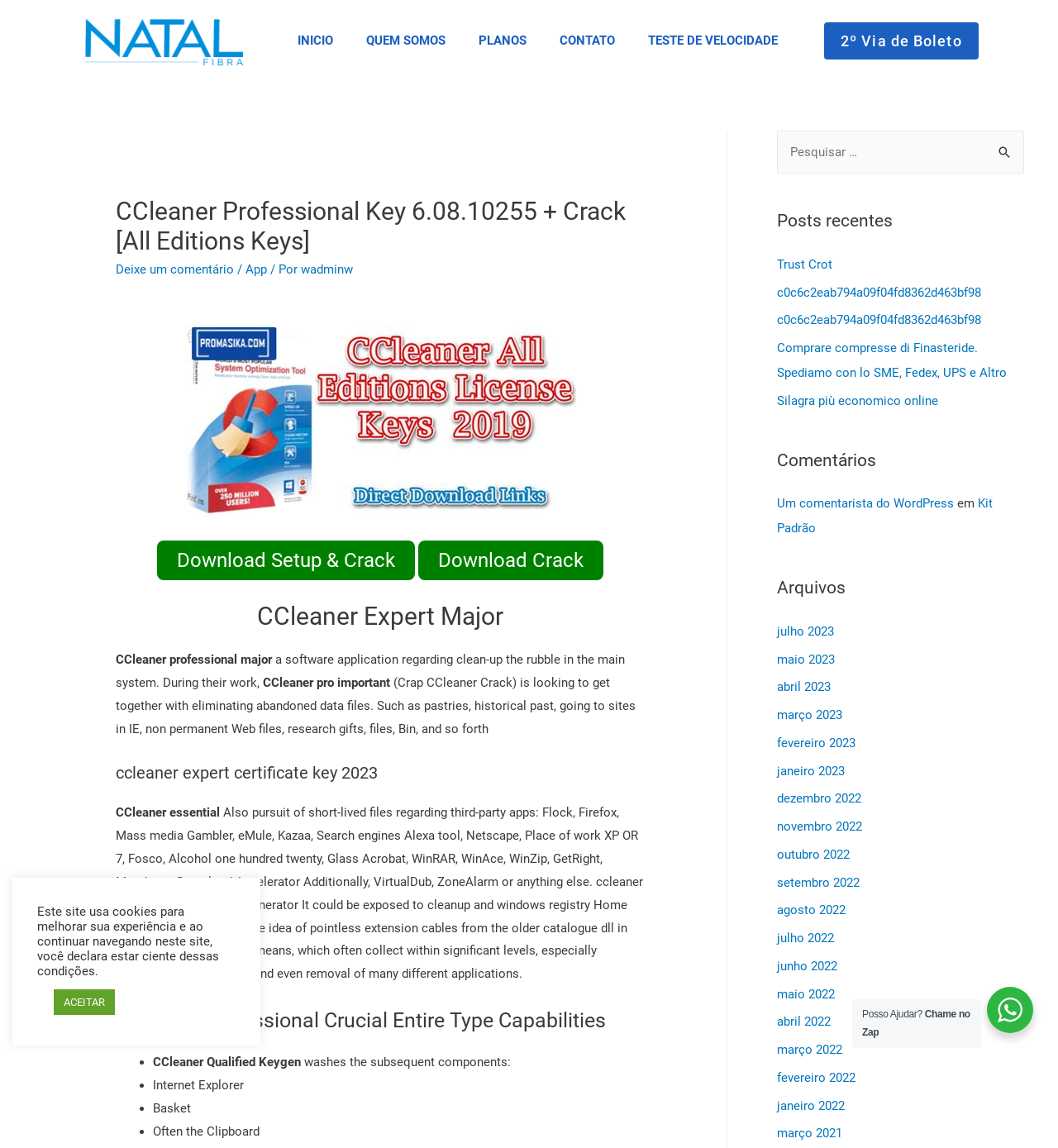Provide the bounding box coordinates of the section that needs to be clicked to accomplish the following instruction: "Click on the 'TESTE DE VELOCIDADE' link."

[0.597, 0.019, 0.751, 0.052]